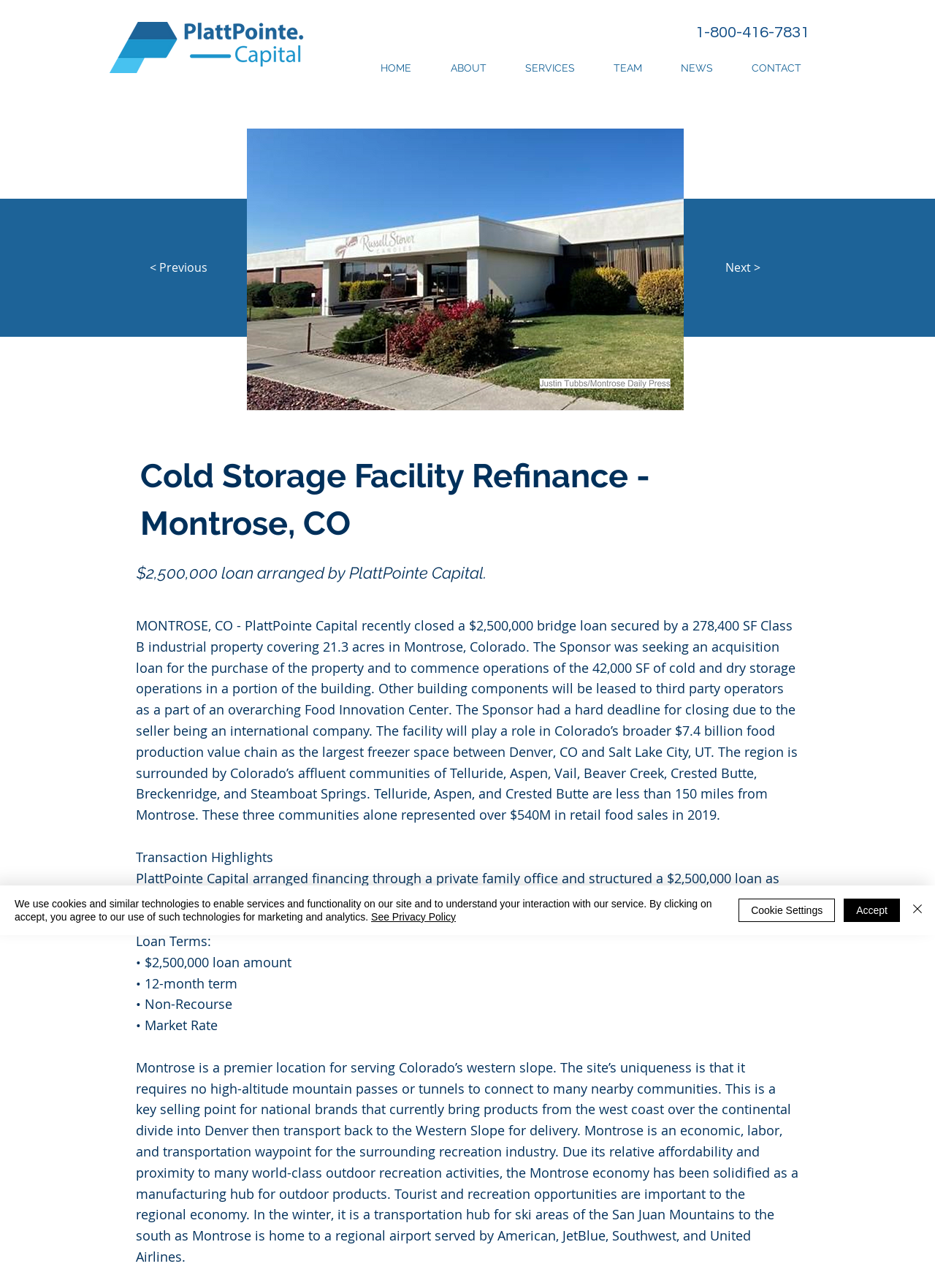Could you provide the bounding box coordinates for the portion of the screen to click to complete this instruction: "View the previous page"?

[0.117, 0.196, 0.264, 0.219]